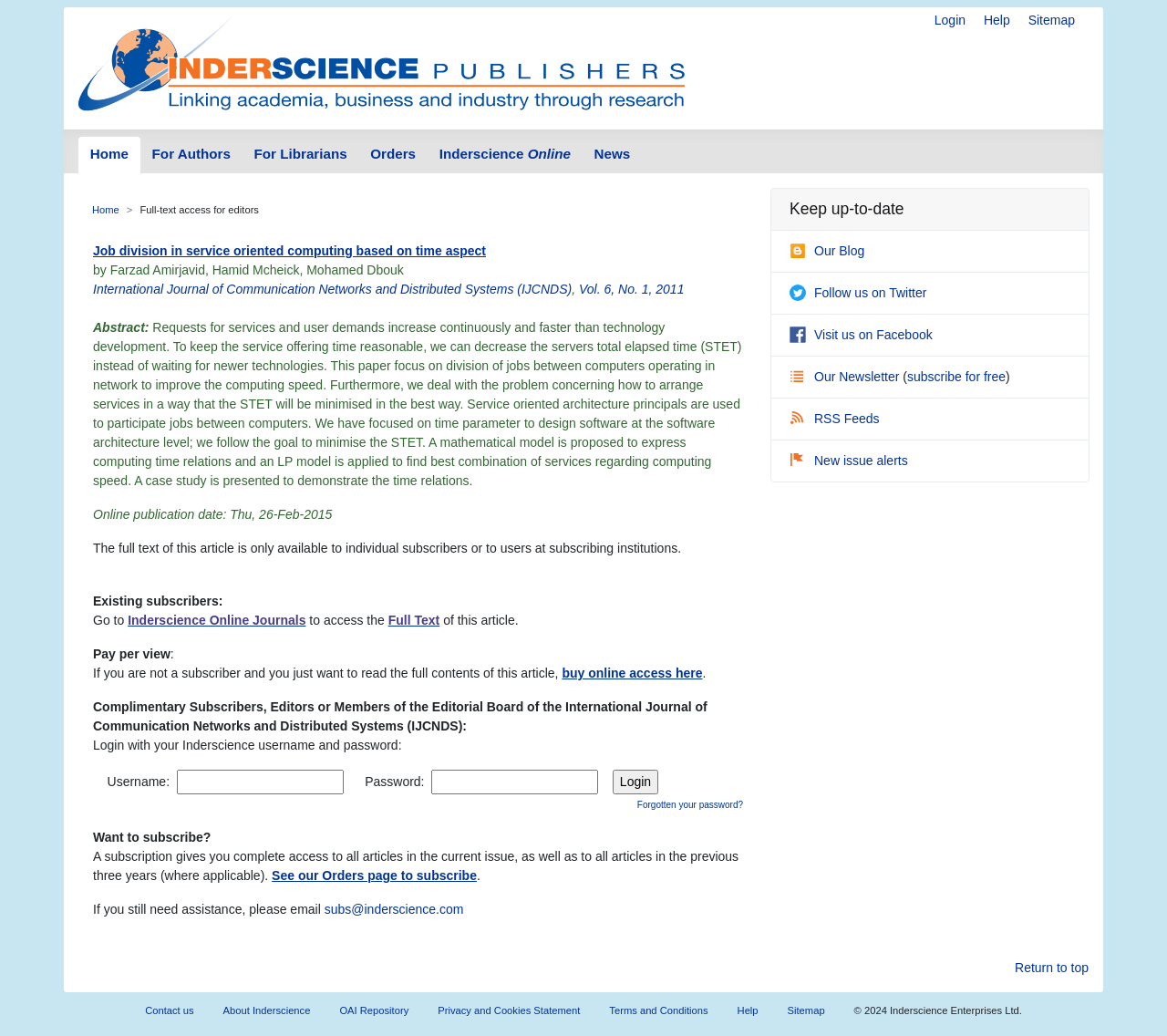What is the name of the authors of the article?
Look at the image and respond with a one-word or short-phrase answer.

Farzad Amirjavid, Hamid Mcheick, Mohamed Dbouk